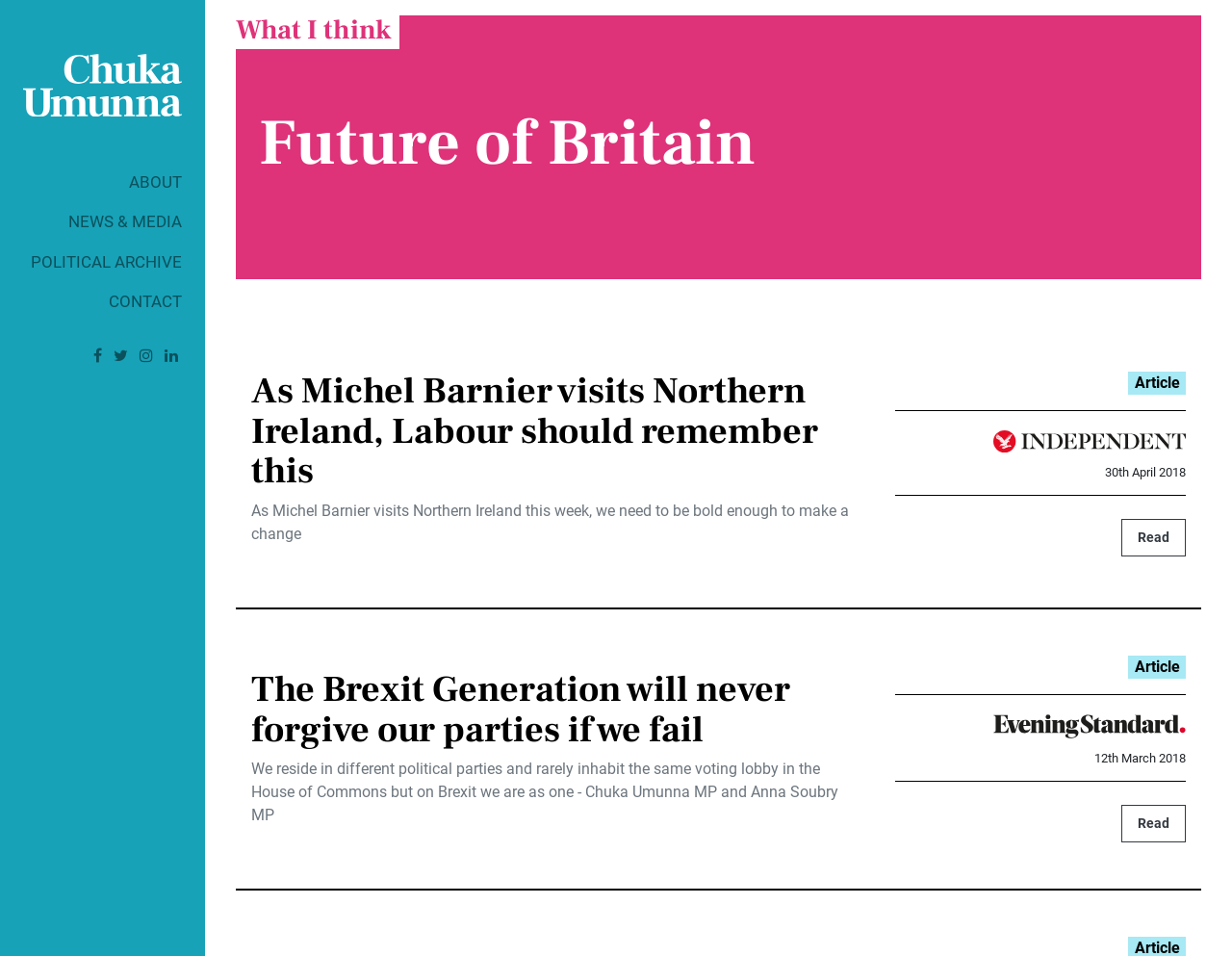What is the text of the first heading?
Use the image to answer the question with a single word or phrase.

What I think